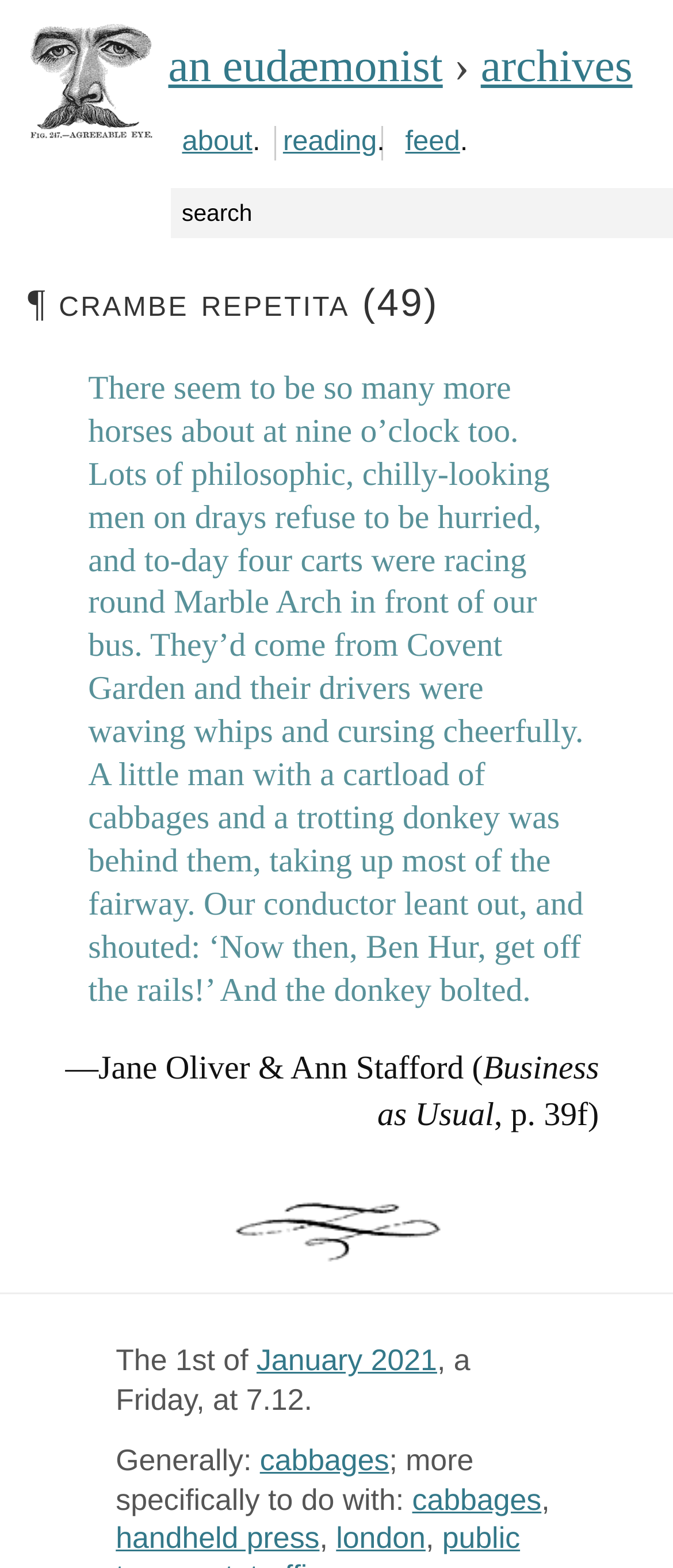Please identify the bounding box coordinates of the region to click in order to complete the task: "view reading page". The coordinates must be four float numbers between 0 and 1, specified as [left, top, right, bottom].

[0.42, 0.08, 0.56, 0.1]